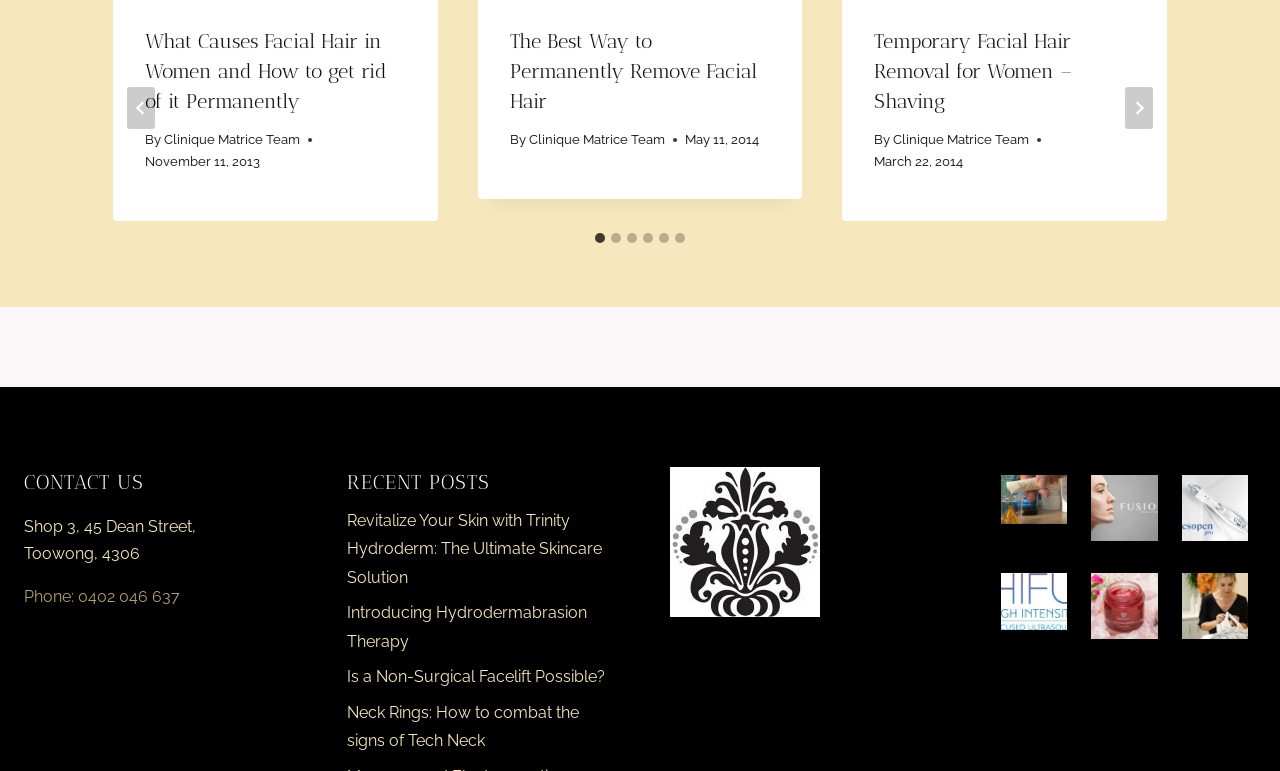What is the purpose of the 'Go to last slide' button?
Please give a detailed answer to the question using the information shown in the image.

The 'Go to last slide' button is located at the top left corner of the webpage, and it is likely used to navigate to the last slide of a presentation or a slideshow. This button is accompanied by a 'Next' button, which suggests that the webpage is displaying a series of slides or content that can be navigated through.